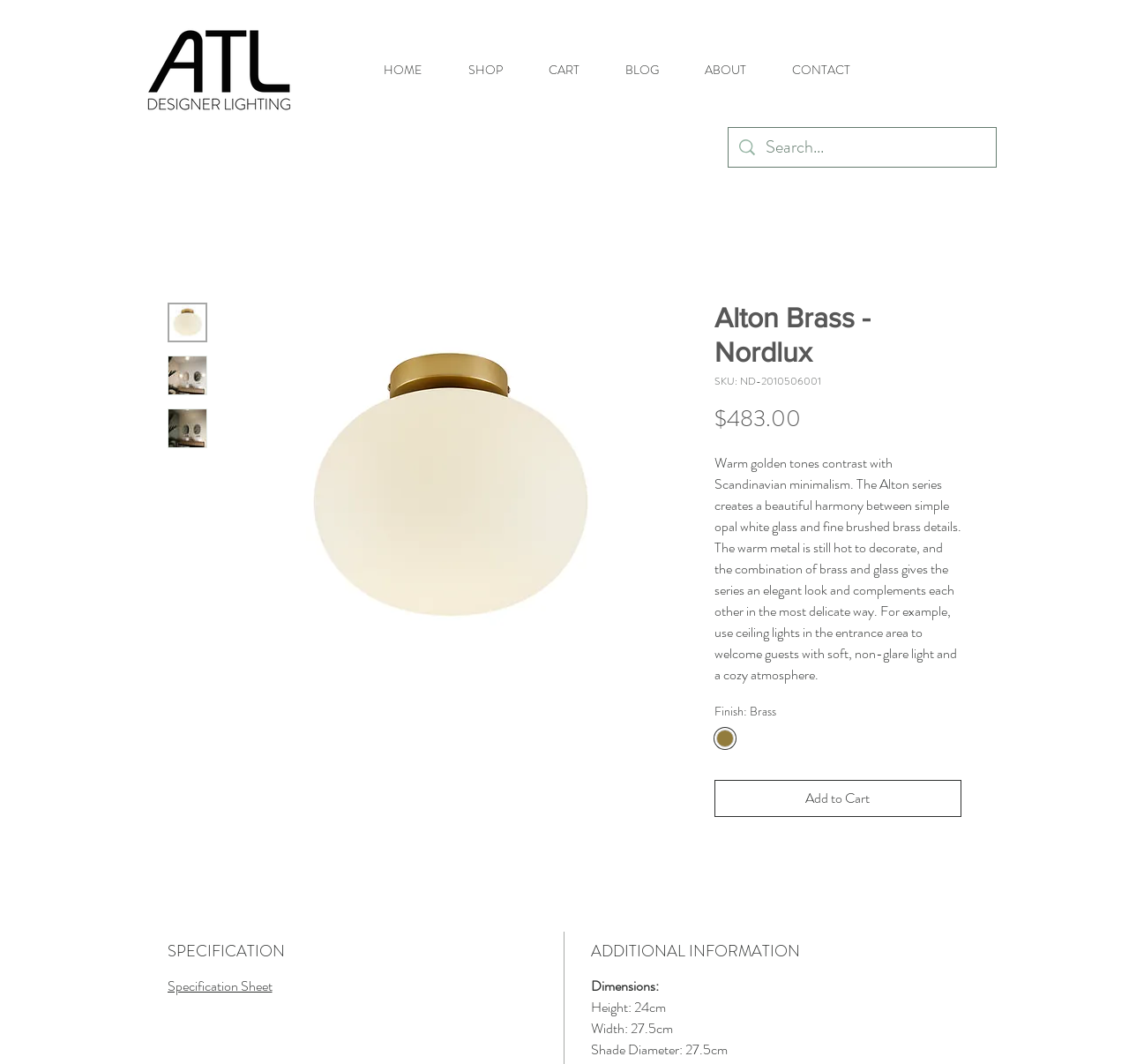Specify the bounding box coordinates of the element's area that should be clicked to execute the given instruction: "Click the ATL Lighting logo". The coordinates should be four float numbers between 0 and 1, i.e., [left, top, right, bottom].

[0.117, 0.003, 0.273, 0.127]